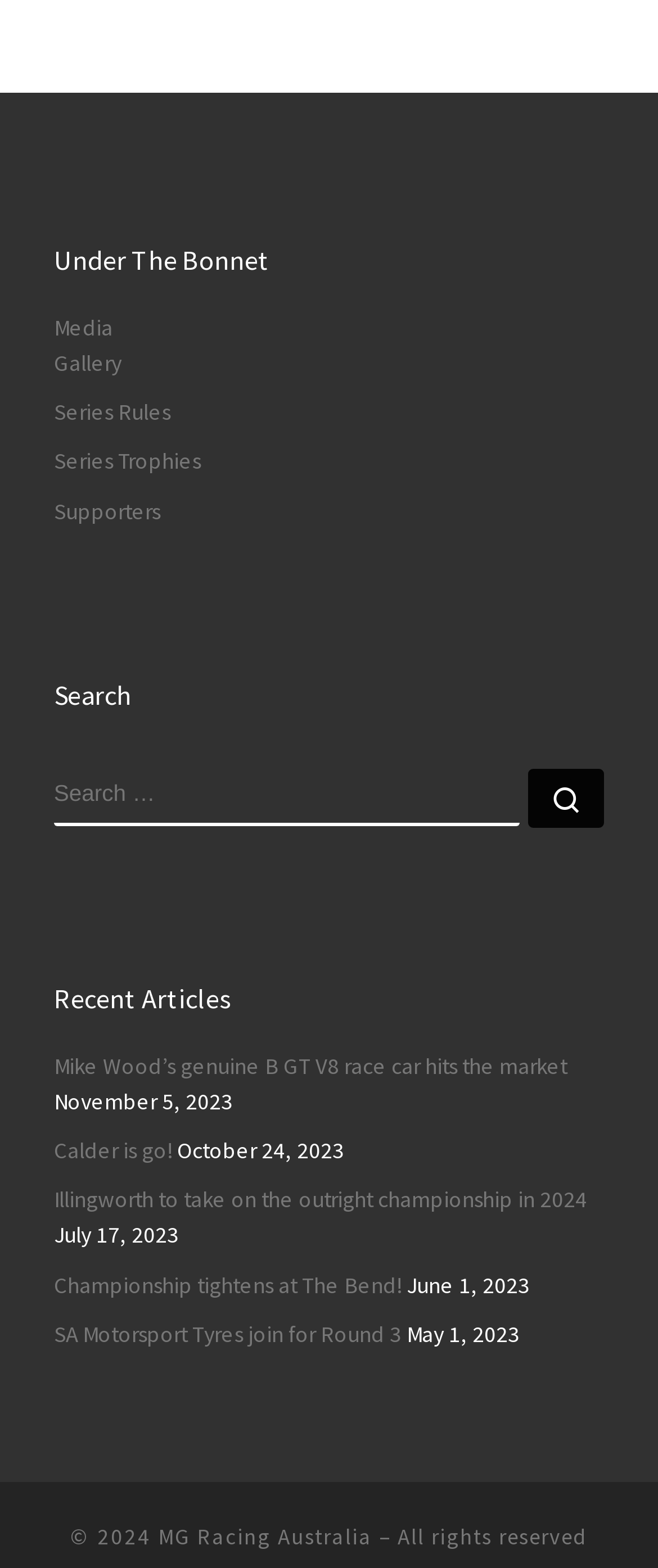Determine the bounding box coordinates for the clickable element to execute this instruction: "Search for something". Provide the coordinates as four float numbers between 0 and 1, i.e., [left, top, right, bottom].

[0.082, 0.491, 0.79, 0.527]